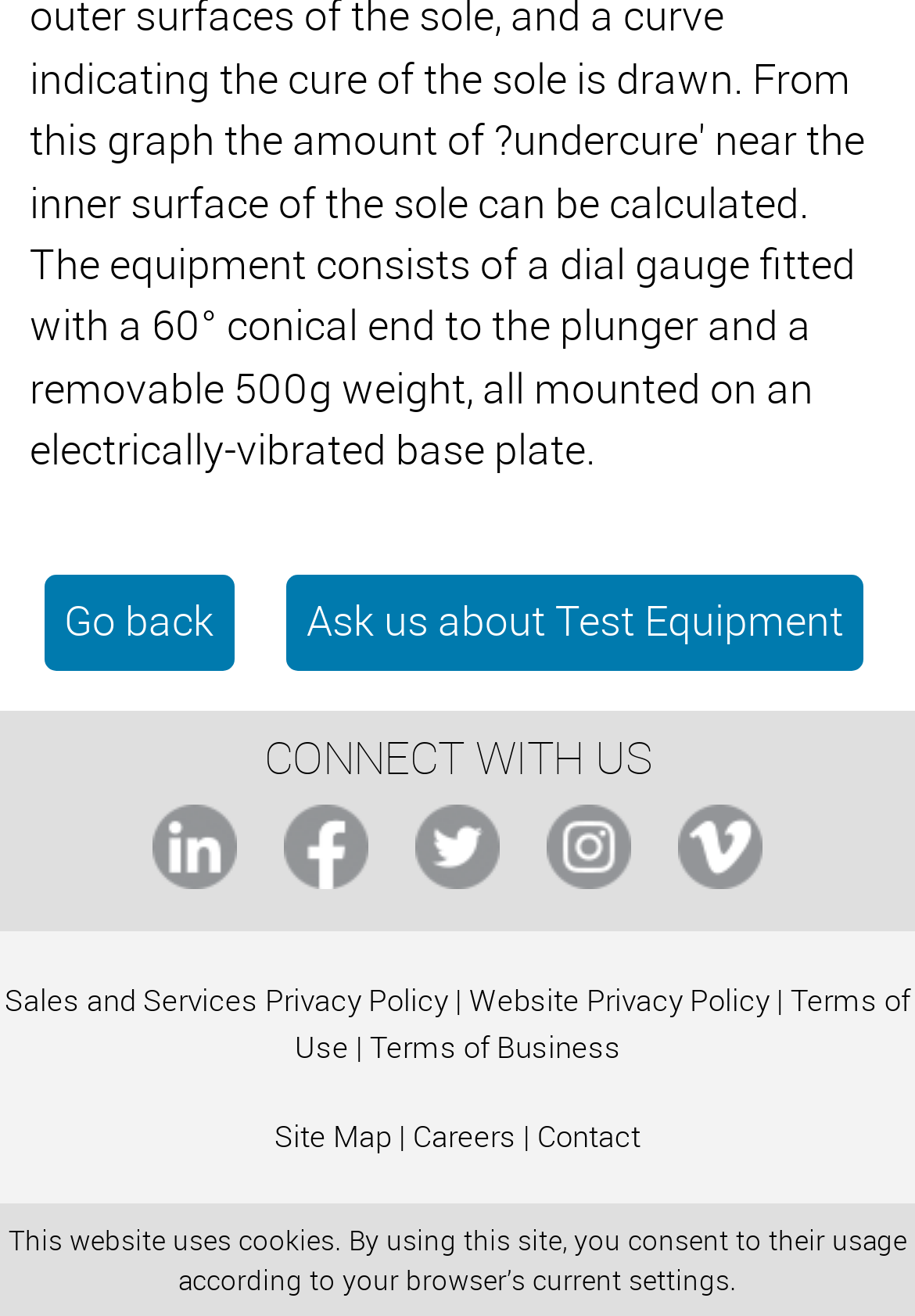Pinpoint the bounding box coordinates of the clickable area needed to execute the instruction: "view about us". The coordinates should be specified as four float numbers between 0 and 1, i.e., [left, top, right, bottom].

None